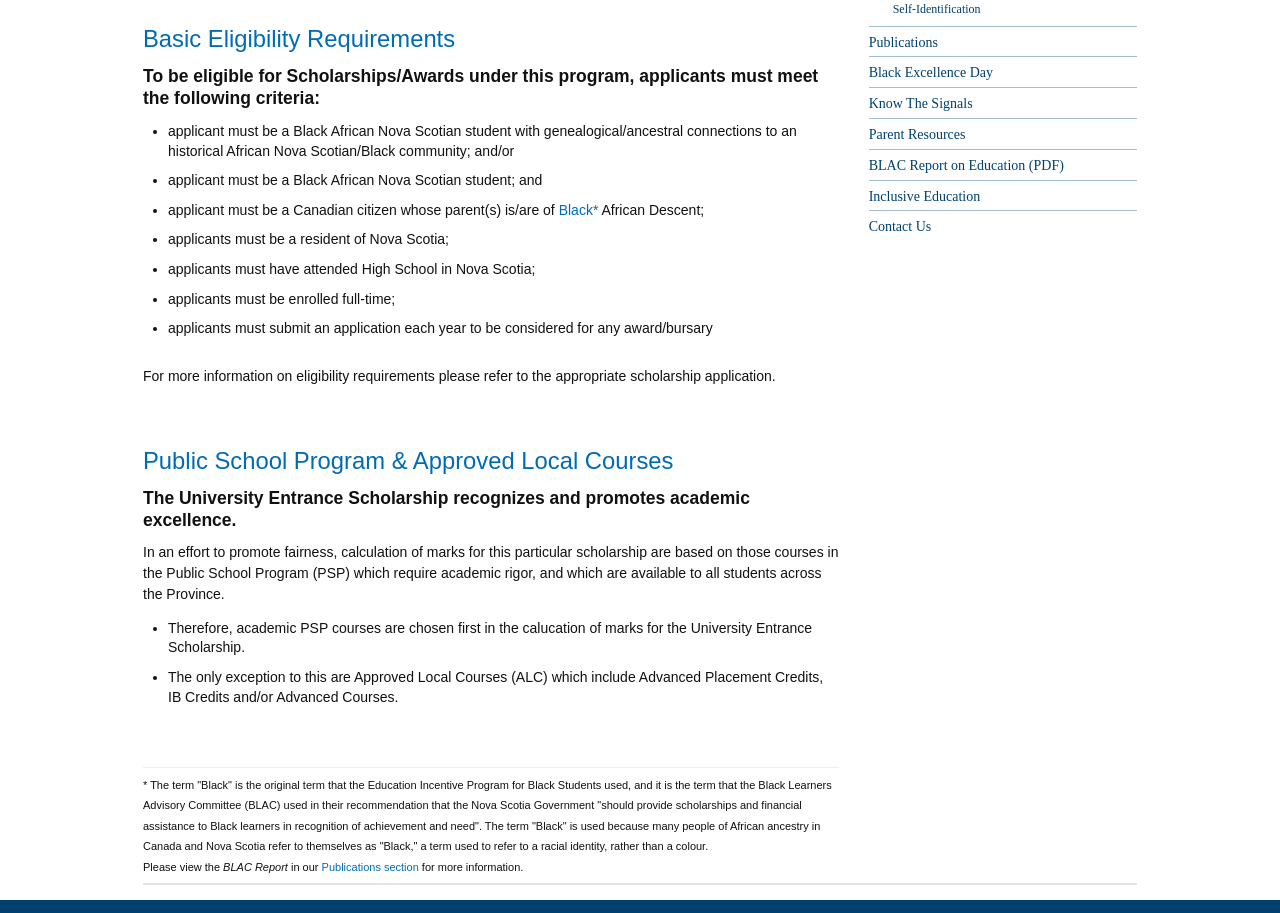Determine the bounding box of the UI element mentioned here: "Parent Resources". The coordinates must be in the format [left, top, right, bottom] with values ranging from 0 to 1.

[0.679, 0.129, 0.888, 0.163]